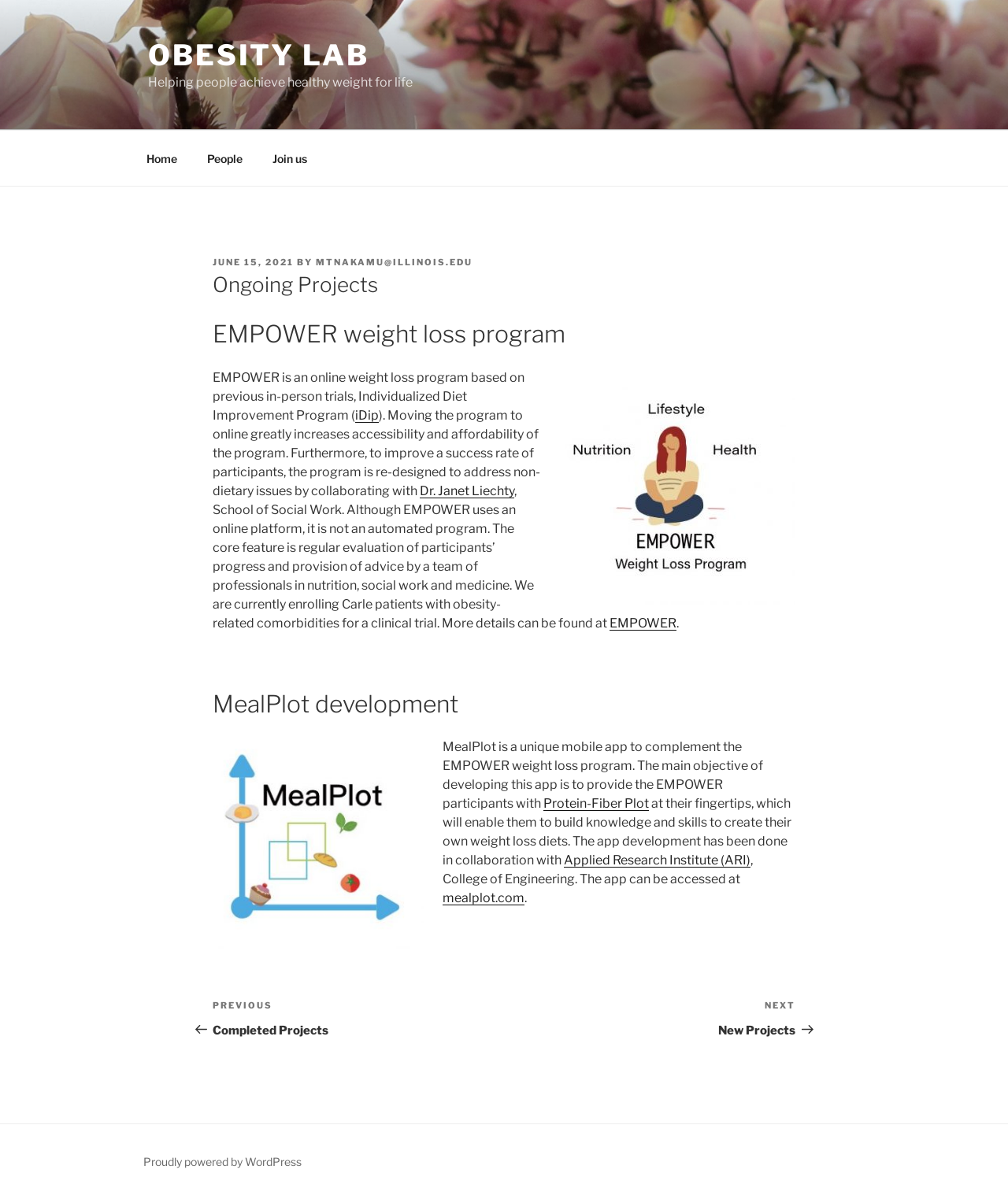Point out the bounding box coordinates of the section to click in order to follow this instruction: "Learn more about the Obesity Lab".

[0.147, 0.032, 0.366, 0.06]